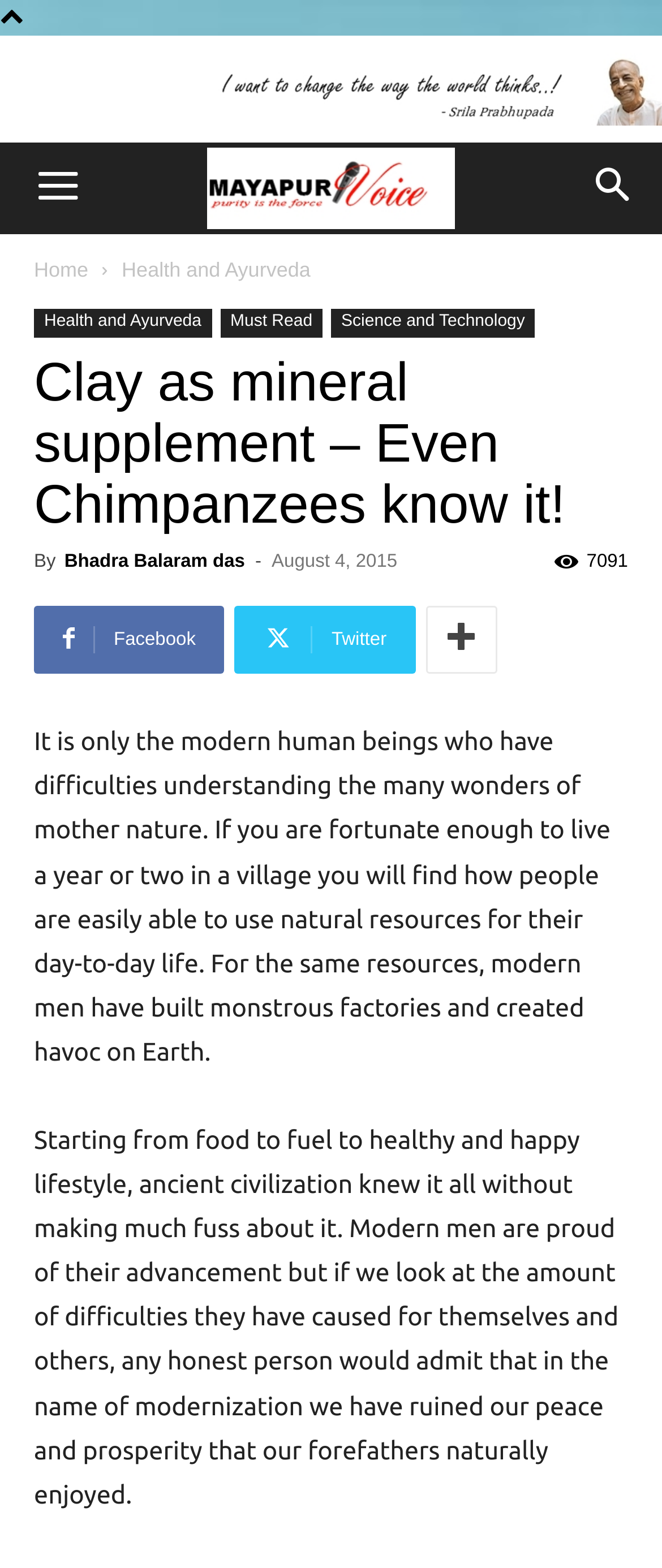Please indicate the bounding box coordinates of the element's region to be clicked to achieve the instruction: "Read 'Health and Ayurveda' articles". Provide the coordinates as four float numbers between 0 and 1, i.e., [left, top, right, bottom].

[0.184, 0.165, 0.469, 0.18]